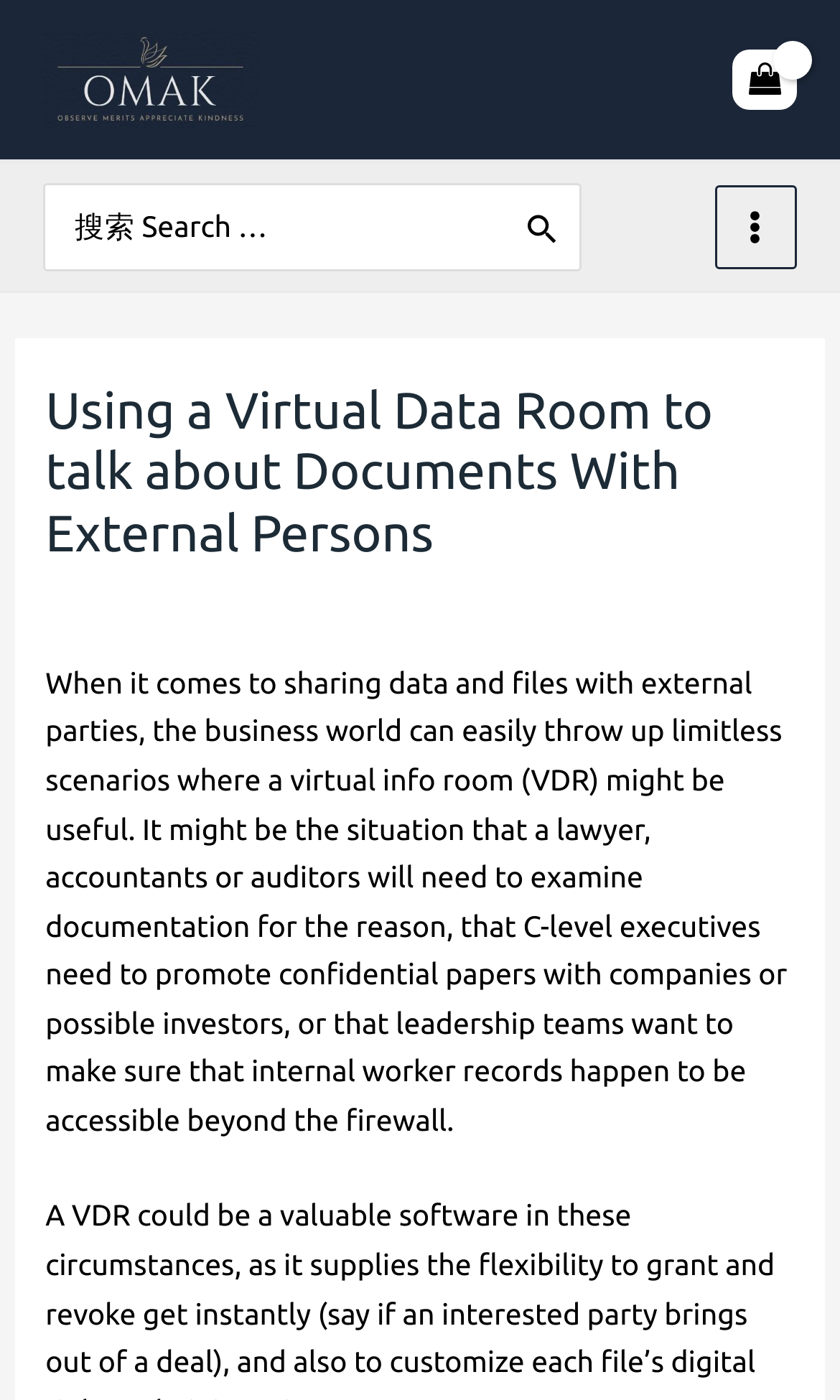Please find the bounding box coordinates in the format (top-left x, top-left y, bottom-right x, bottom-right y) for the given element description. Ensure the coordinates are floating point numbers between 0 and 1. Description: alt="OMAK"

[0.051, 0.042, 0.308, 0.067]